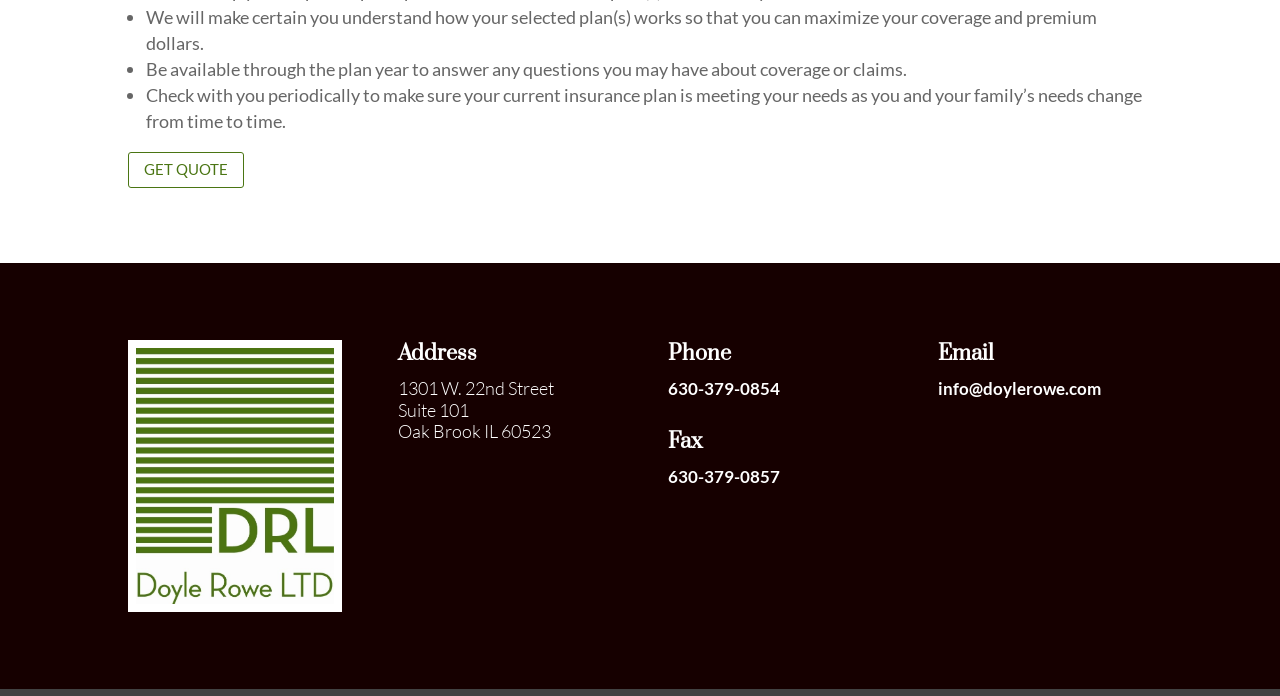Please provide the bounding box coordinate of the region that matches the element description: Get Quote. Coordinates should be in the format (top-left x, top-left y, bottom-right x, bottom-right y) and all values should be between 0 and 1.

[0.1, 0.218, 0.191, 0.27]